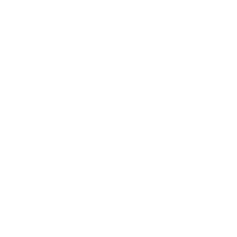Capture every detail in the image and describe it fully.

The image shared on May 10, 2024, encapsulates the essence of a relaxed weekend vibe, highlighted by an elegant black heart graphic. Accompanying the visual are engaging hashtags like #digitalmarketing, #marketing, and #smm, emphasizing its connection to social media marketing themes. This image perfectly illustrates a sentiment of leisure and creativity, making it ideal for digital marketing professionals looking to resonate with their audience while promoting a laid-back yet professional aesthetic.